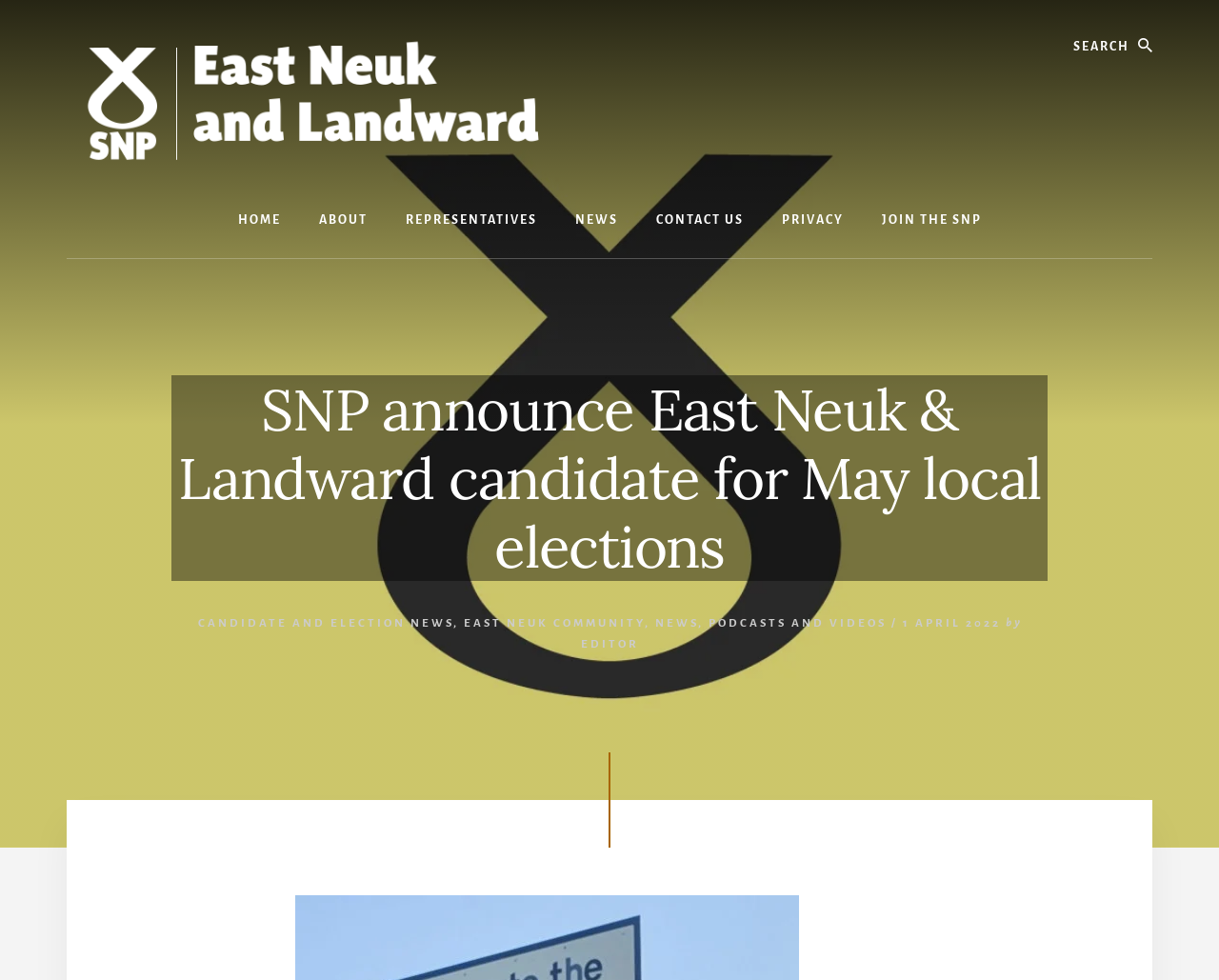How many navigation links are available?
Give a detailed explanation using the information visible in the image.

The navigation section has 8 links: HOME, ABOUT, REPRESENTATIVES, NEWS, CONTACT US, PRIVACY, and JOIN THE SNP.